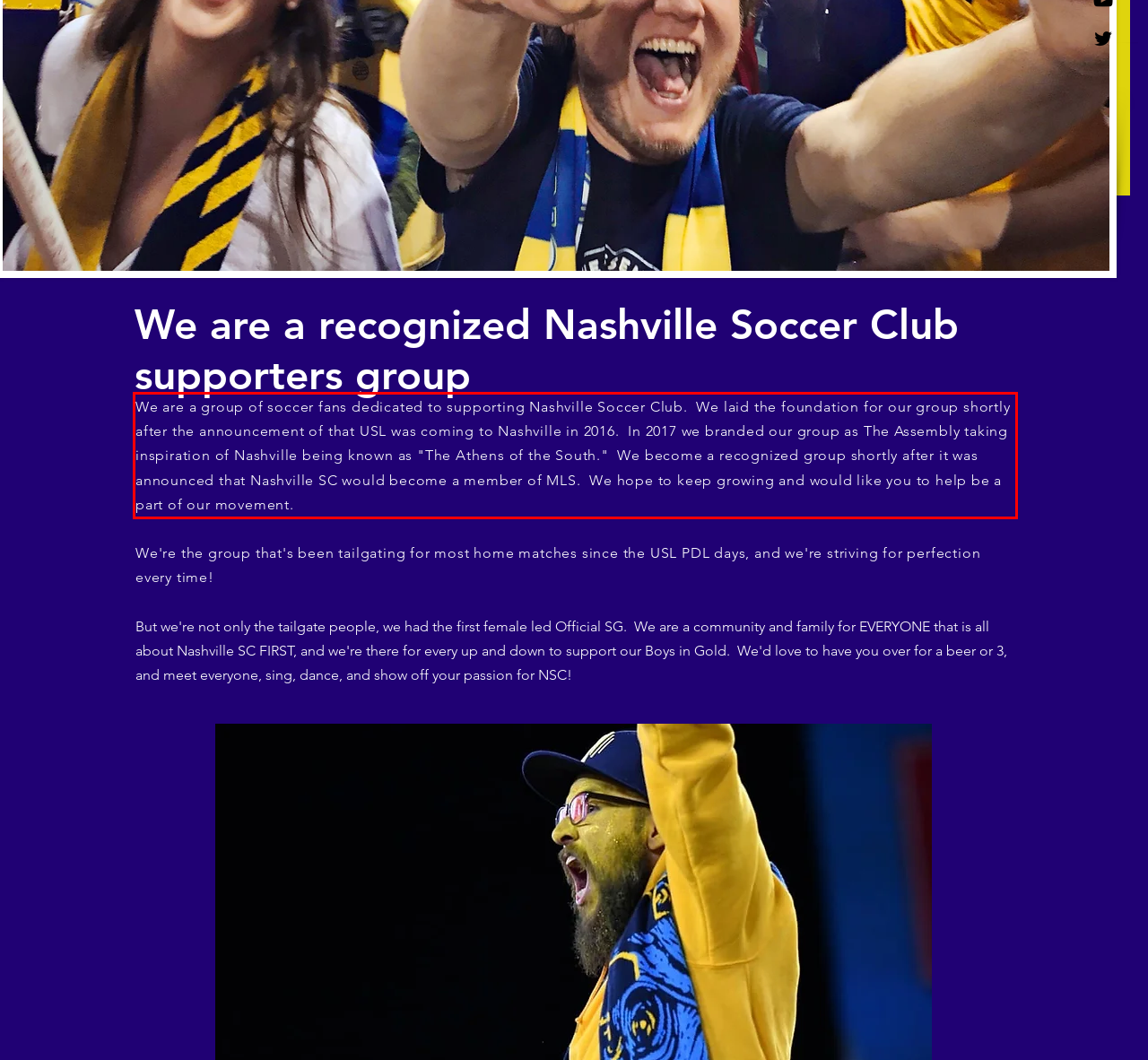The screenshot provided shows a webpage with a red bounding box. Apply OCR to the text within this red bounding box and provide the extracted content.

We are a group of soccer fans dedicated to supporting Nashville Soccer Club. We laid the foundation for our group shortly after the announcement of that USL was coming to Nashville in 2016. In 2017 we branded our group as The Assembly taking inspiration of Nashville being known as "The Athens of the South." We become a recognized group shortly after it was announced that Nashville SC would become a member of MLS. We hope to keep growing and would like you to help be a part of our movement.